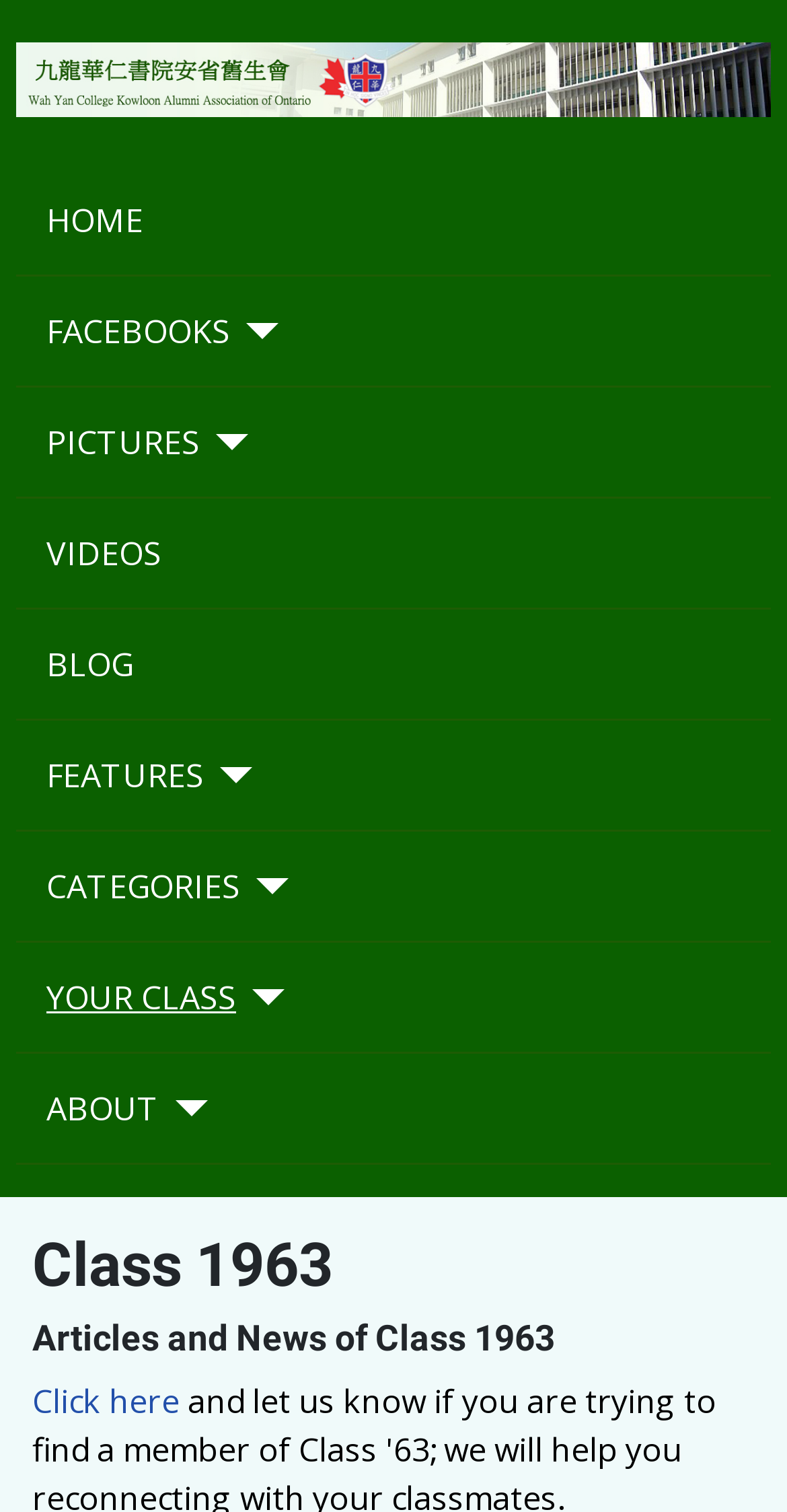Using the description "Your Class", predict the bounding box of the relevant HTML element.

[0.059, 0.644, 0.362, 0.676]